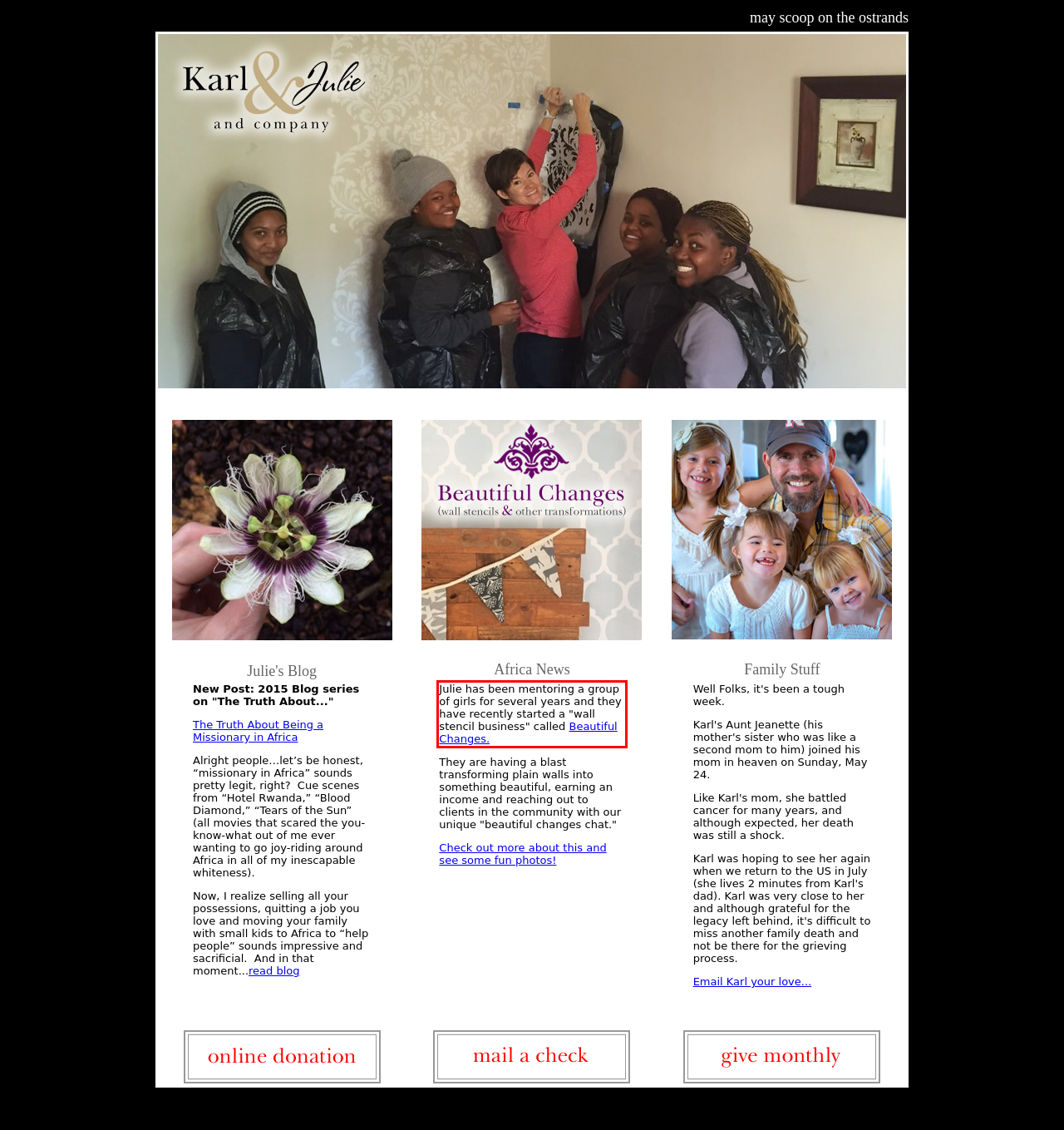You are looking at a screenshot of a webpage with a red rectangle bounding box. Use OCR to identify and extract the text content found inside this red bounding box.

Julie has been mentoring a group of girls for several years and they have recently started a "wall stencil business" called Beautiful Changes.